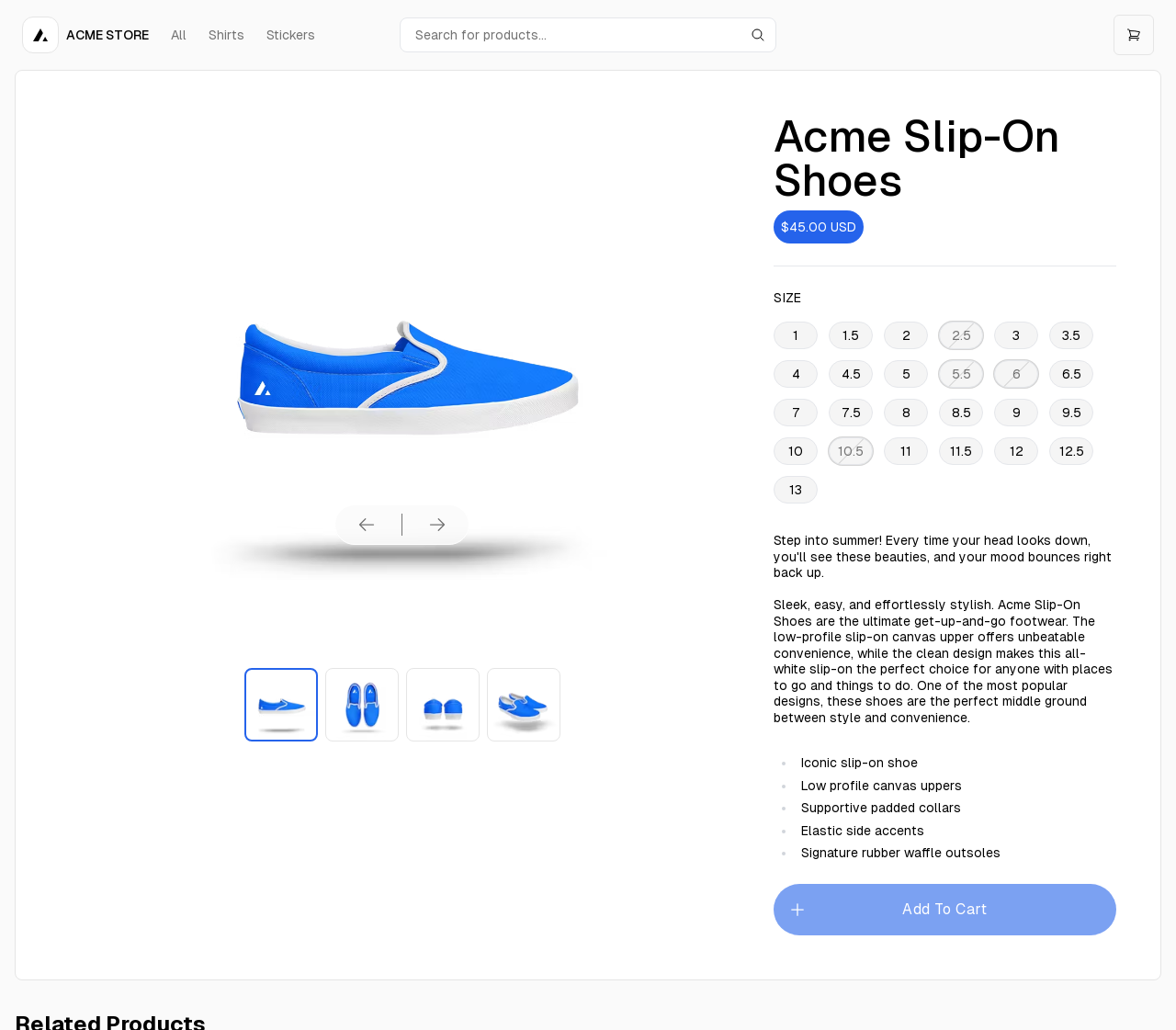Locate the UI element that matches the description Acme Store in the webpage screenshot. Return the bounding box coordinates in the format (top-left x, top-left y, bottom-right x, bottom-right y), with values ranging from 0 to 1.

[0.019, 0.016, 0.127, 0.052]